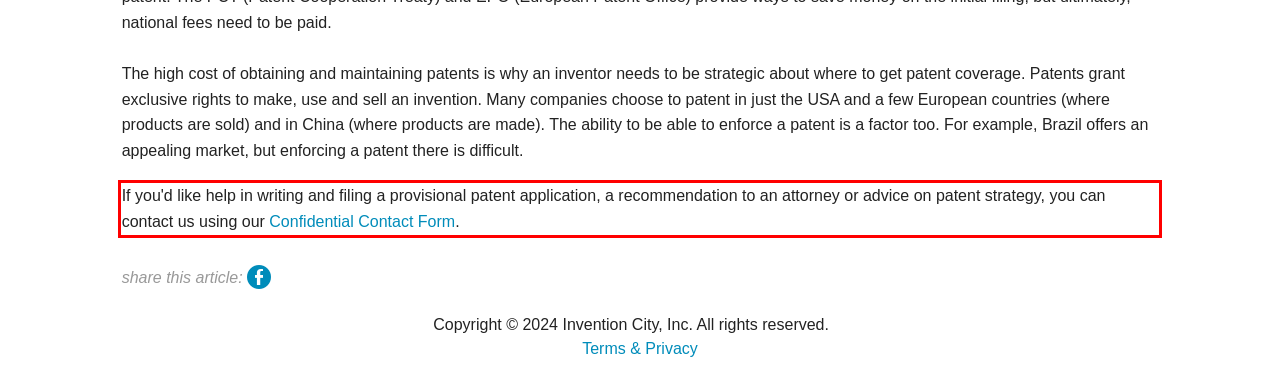There is a screenshot of a webpage with a red bounding box around a UI element. Please use OCR to extract the text within the red bounding box.

If you'd like help in writing and filing a provisional patent application, a recommendation to an attorney or advice on patent strategy, you can contact us using our Confidential Contact Form.